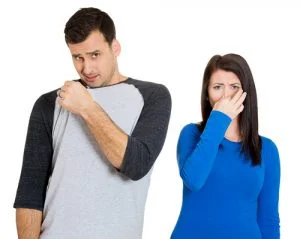Provide an in-depth description of the image.

The image depicts a man and a woman reacting to an unpleasant odor, presumably bad breath. The man, wearing a gray and black long-sleeve shirt, looks somewhat embarrassed as he covers his mouth with his hand. Beside him, the woman in a bright blue top holds her nose, clearly showing her distaste for the situation. This visual is part of a broader discussion on bad breath, also known as halitosis, which emphasizes the commonality of the issue and its potential causes, including poor dental hygiene and certain foods. The image illustrates the social discomfort often associated with bad breath, reinforcing the importance of maintaining proper oral care.